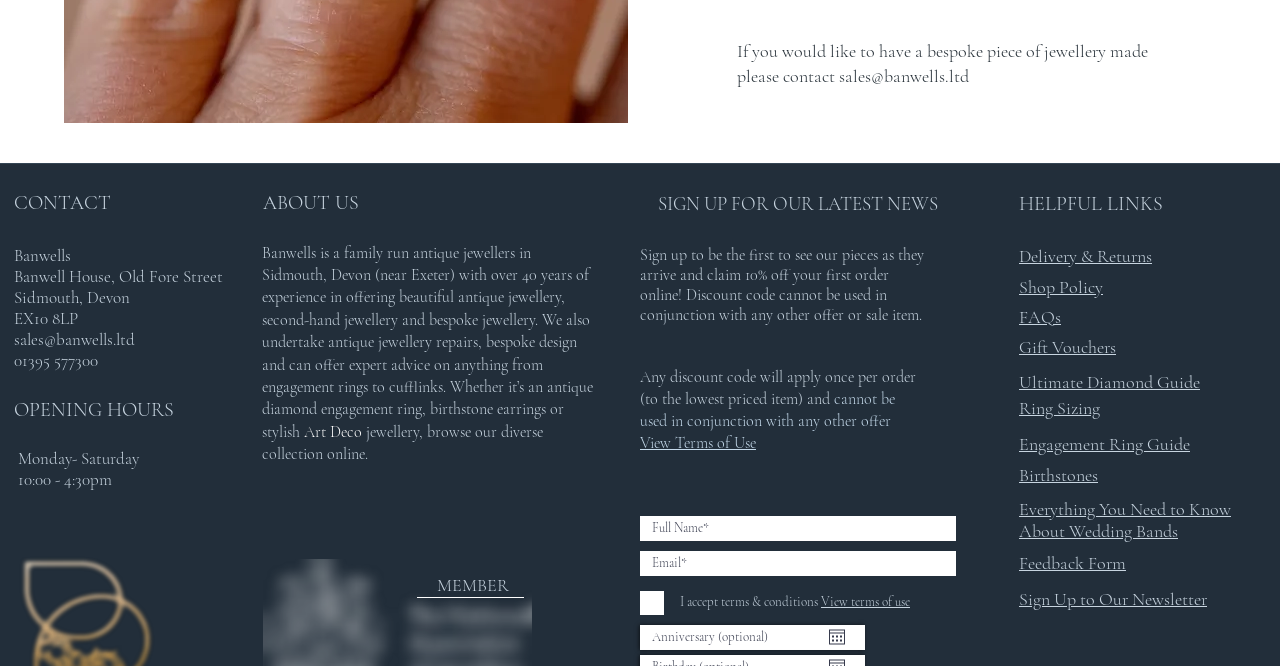Determine the bounding box coordinates for the clickable element to execute this instruction: "Sign up for the newsletter". Provide the coordinates as four float numbers between 0 and 1, i.e., [left, top, right, bottom].

[0.514, 0.288, 0.733, 0.322]